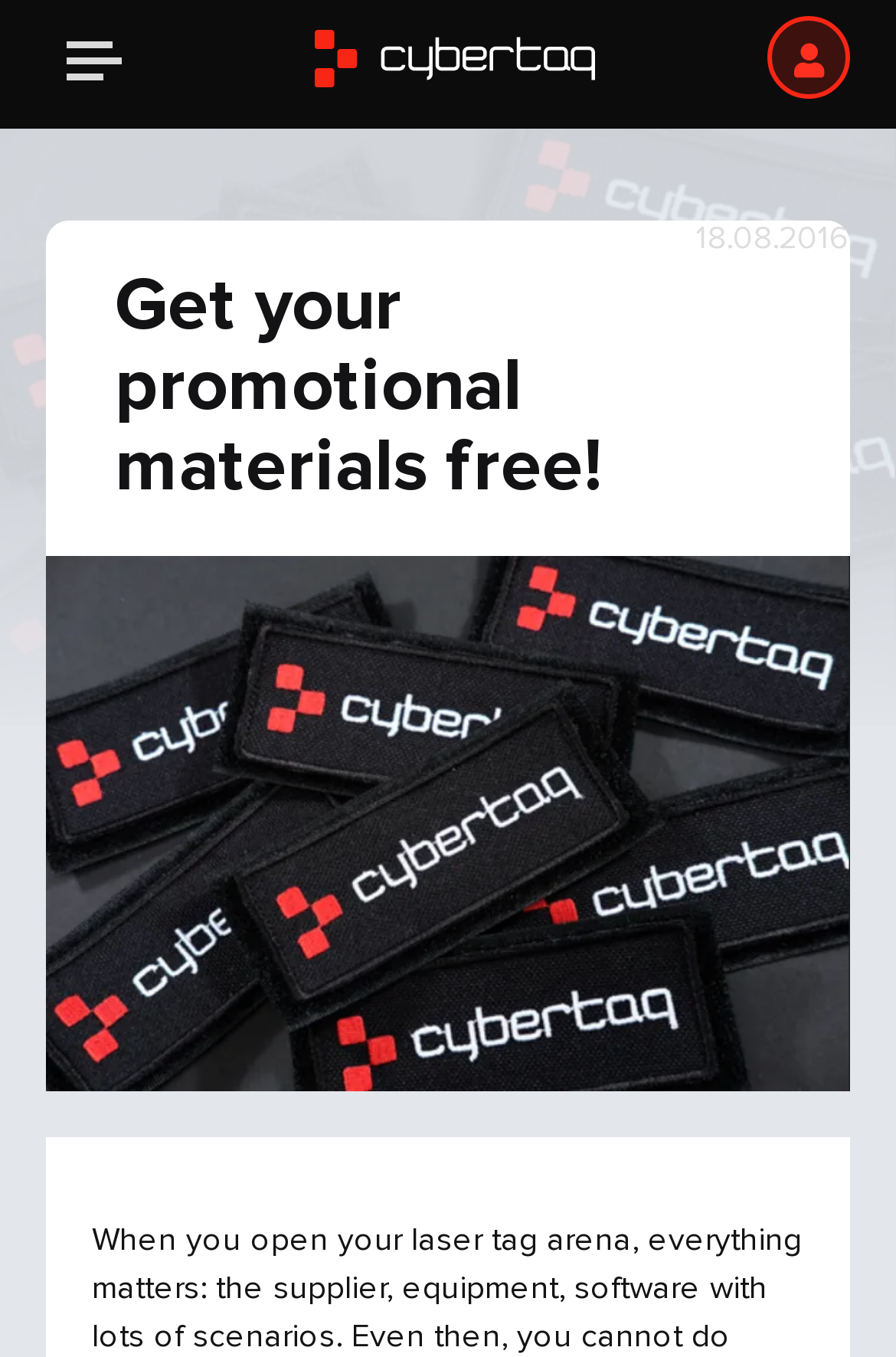Locate and extract the headline of this webpage.

Get your promotional materials free!